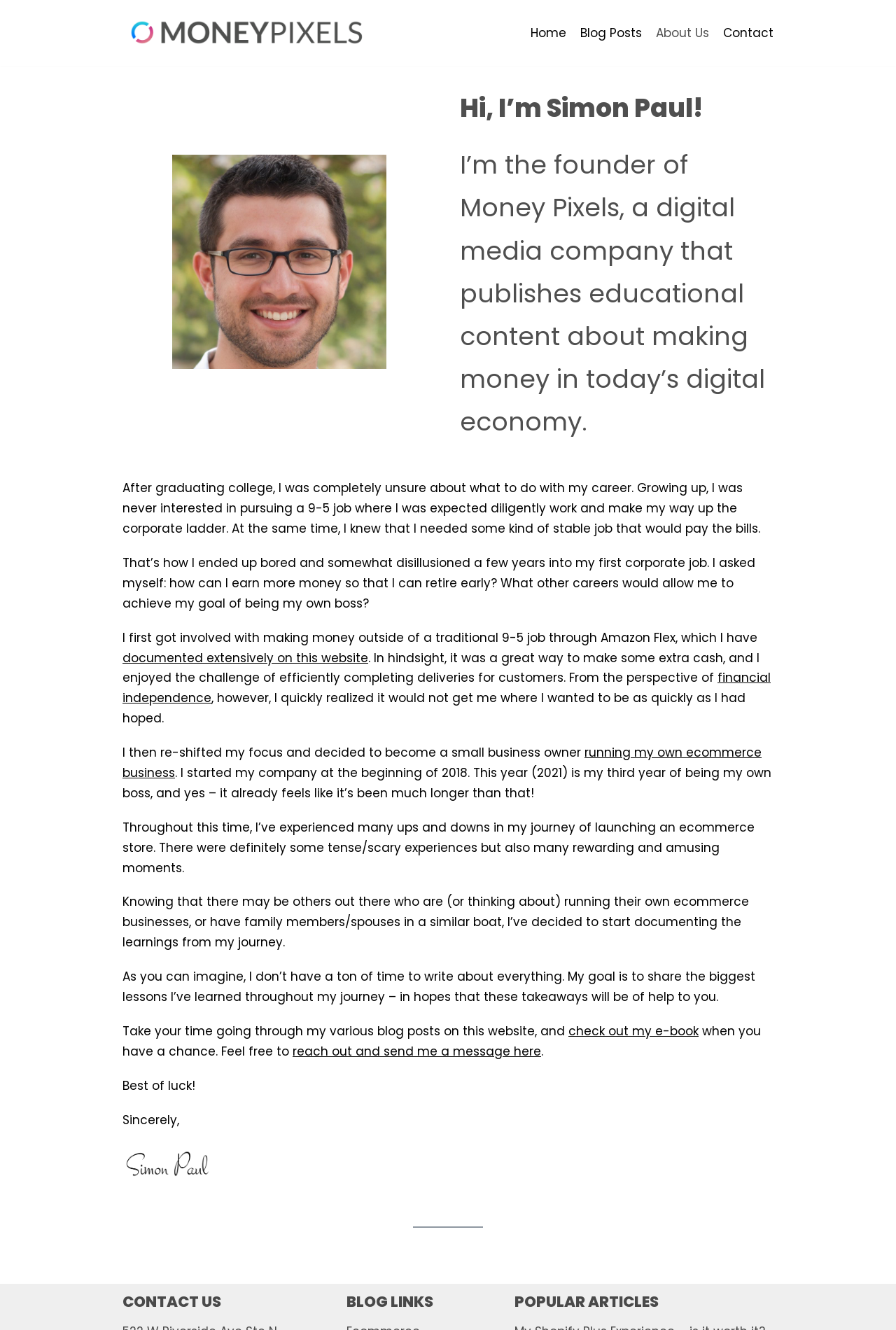Generate a comprehensive description of the webpage content.

This webpage is about Simon Paul, the founder of Money Pixels, a digital media company that publishes educational content about making money in today's digital economy. At the top of the page, there is a navigation menu with links to "Home", "Blog Posts", "About Us", and "Contact". Below the navigation menu, there is a main section that takes up most of the page.

In the main section, there is a figure on the left side, followed by a series of paragraphs that introduce Simon Paul and his background. The text explains how Simon was unsure about his career after graduating from college, and how he eventually became interested in making money outside of a traditional 9-5 job. The paragraphs also describe his experiences with Amazon Flex and starting his own ecommerce business.

Throughout the main section, there are several links to other pages on the website, including a link to a document about Amazon Flex and a link to an e-book. There are also several static text elements that provide additional information and context.

At the bottom of the main section, there is a separator line, followed by three columns of text that provide additional information and links to other parts of the website. The first column is labeled "CONTACT US", the second column is labeled "BLOG LINKS", and the third column is labeled "POPULAR ARTICLES".